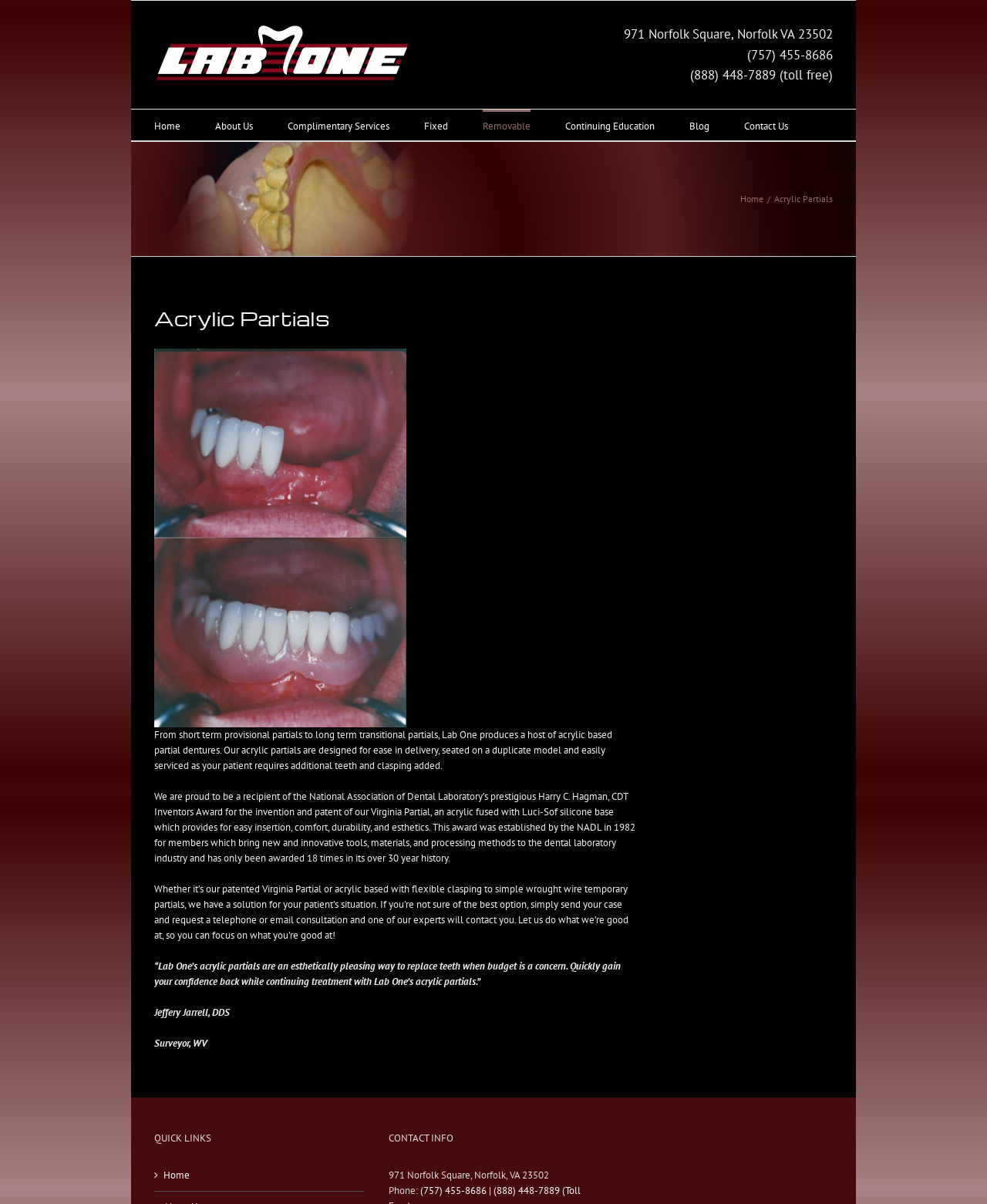Create an elaborate caption that covers all aspects of the webpage.

The webpage is about Acrylic Partials from Lab One Dental. At the top left, there is a logo of Lab One Dental, which is an image linked to the homepage. Next to the logo, there is a navigation menu with links to various pages, including Home, About Us, Complimentary Services, Fixed, Removable, Continuing Education, Blog, and Contact Us. 

On the top right, there is a section displaying the company's address, phone numbers, and a toll-free number. Below this section, there is a breadcrumb navigation with links to Home and Acrylic Partials.

The main content of the webpage is divided into several sections. The first section has a heading "Acrylic Partials" and describes the types of acrylic partial dentures produced by Lab One, including short-term provisional partials and long-term transitional partials. 

The next section highlights the company's achievement, having received the National Association of Dental Laboratory's prestigious Harry C. Hagman, CDT Inventors Award for the invention and patent of their Virginia Partial. 

The following section explains the various solutions offered by Lab One for different patient situations, including their patented Virginia Partial and acrylic-based partials with flexible clasping. 

There is a testimonial from Jeffery Jarrell, DDS, praising Lab One's acrylic partials as an esthetically pleasing way to replace teeth when budget is a concern. 

At the bottom of the page, there are two columns. The left column has a heading "QUICK LINKS" with a link to the homepage. The right column has a heading "CONTACT INFO" with the company's address and phone numbers. 

Finally, there is a "Go to Top" link at the bottom right of the page.